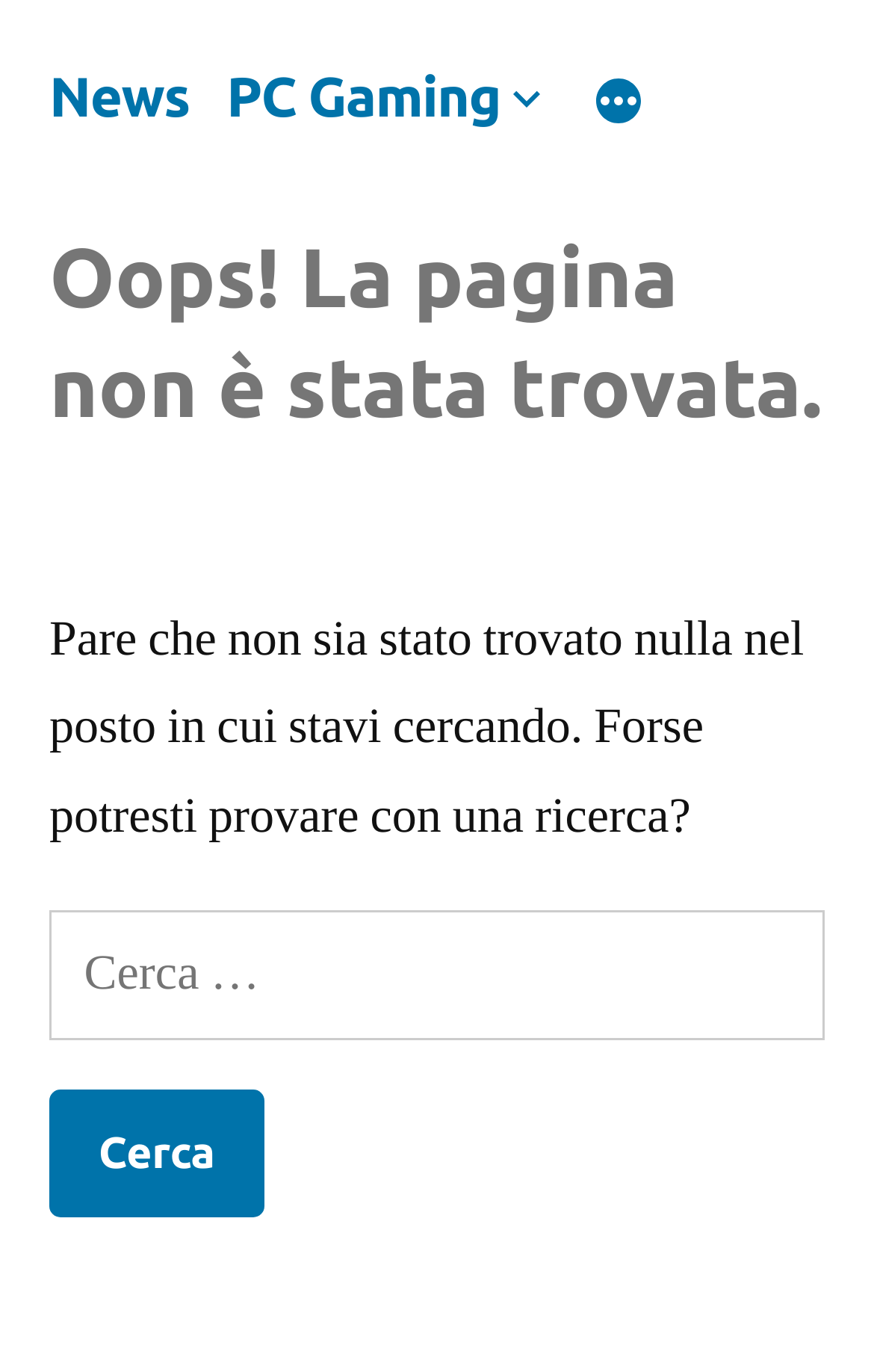Please reply to the following question using a single word or phrase: 
What is the text above the search box?

Pare che non sia stato trovato nulla nel posto in cui stavi cercando. Forse potresti provare con una ricerca?